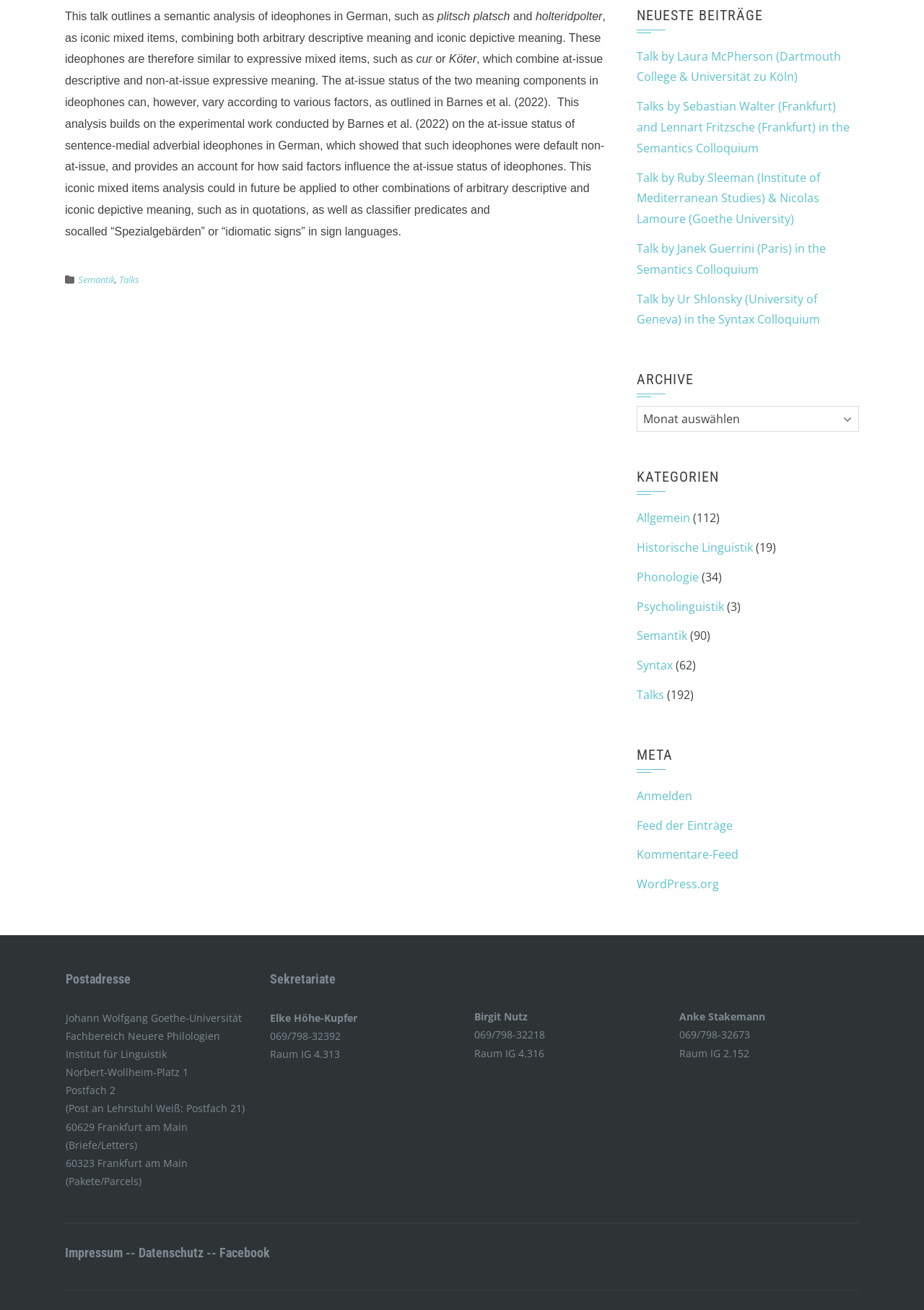Identify the bounding box of the UI element that matches this description: "parent_node: SUBSCRIBE name="email" placeholder="Your email"".

None